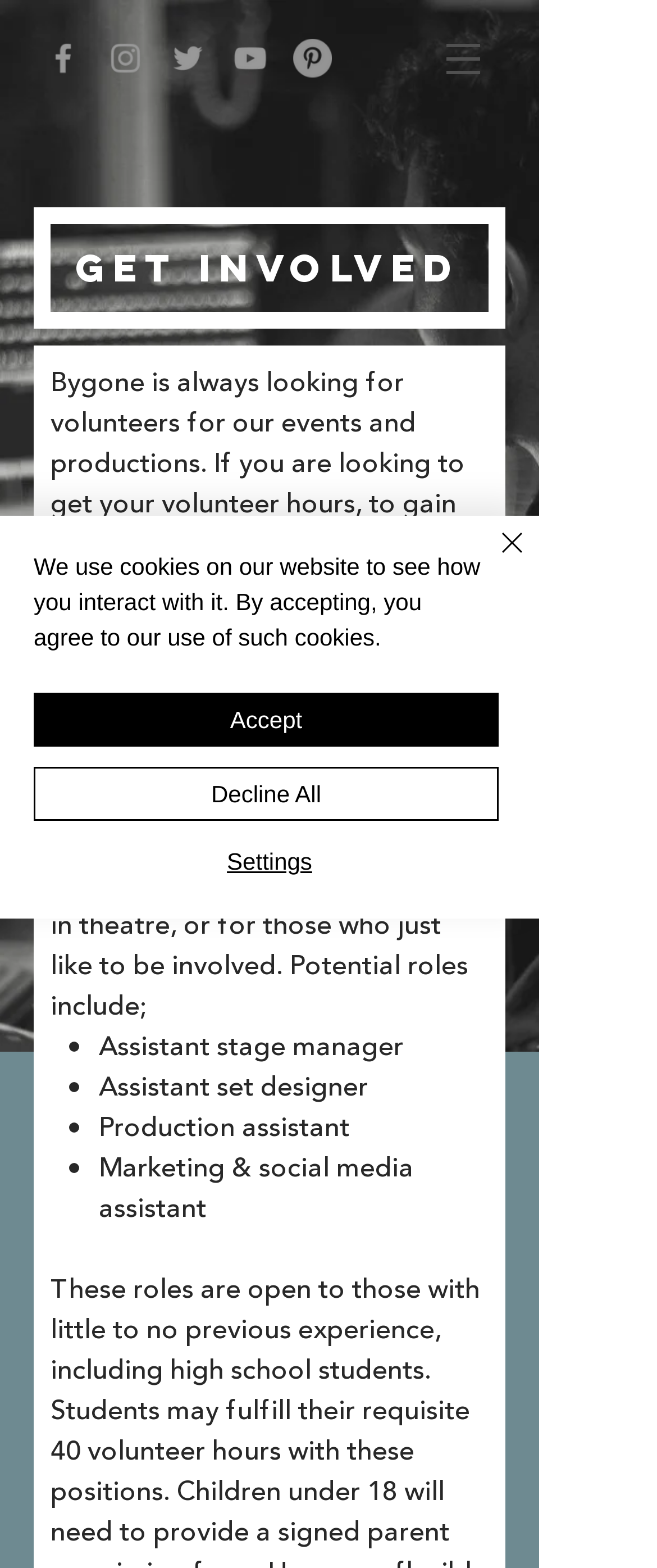Give a full account of the webpage's elements and their arrangement.

The webpage is about getting involved with Bygone Theatre, featuring various opportunities such as volunteer positions, auditions, workshops, and jobs. At the top left, there is a social bar with five icons: Facebook, Instagram, Twitter, YouTube, and Pinterest. 

Below the social bar, there is a navigation menu labeled "Site" with a dropdown button. To the right of the navigation menu, a large heading "Get Involved" is displayed. 

Under the heading, a paragraph of text explains that the following positions are open during rehearsal periods for those looking to gain experience working in theatre or for those who just like to be involved. 

Below the paragraph, there is a list of potential roles, including assistant stage manager, assistant set designer, production assistant, and marketing & social media assistant, each marked with a bullet point. 

At the bottom of the page, a cookie alert is displayed, informing users that the website uses cookies to track interactions. The alert includes three buttons: "Accept", "Decline All", and "Settings". There is also a "Close" button with a cross icon at the top right corner of the alert.